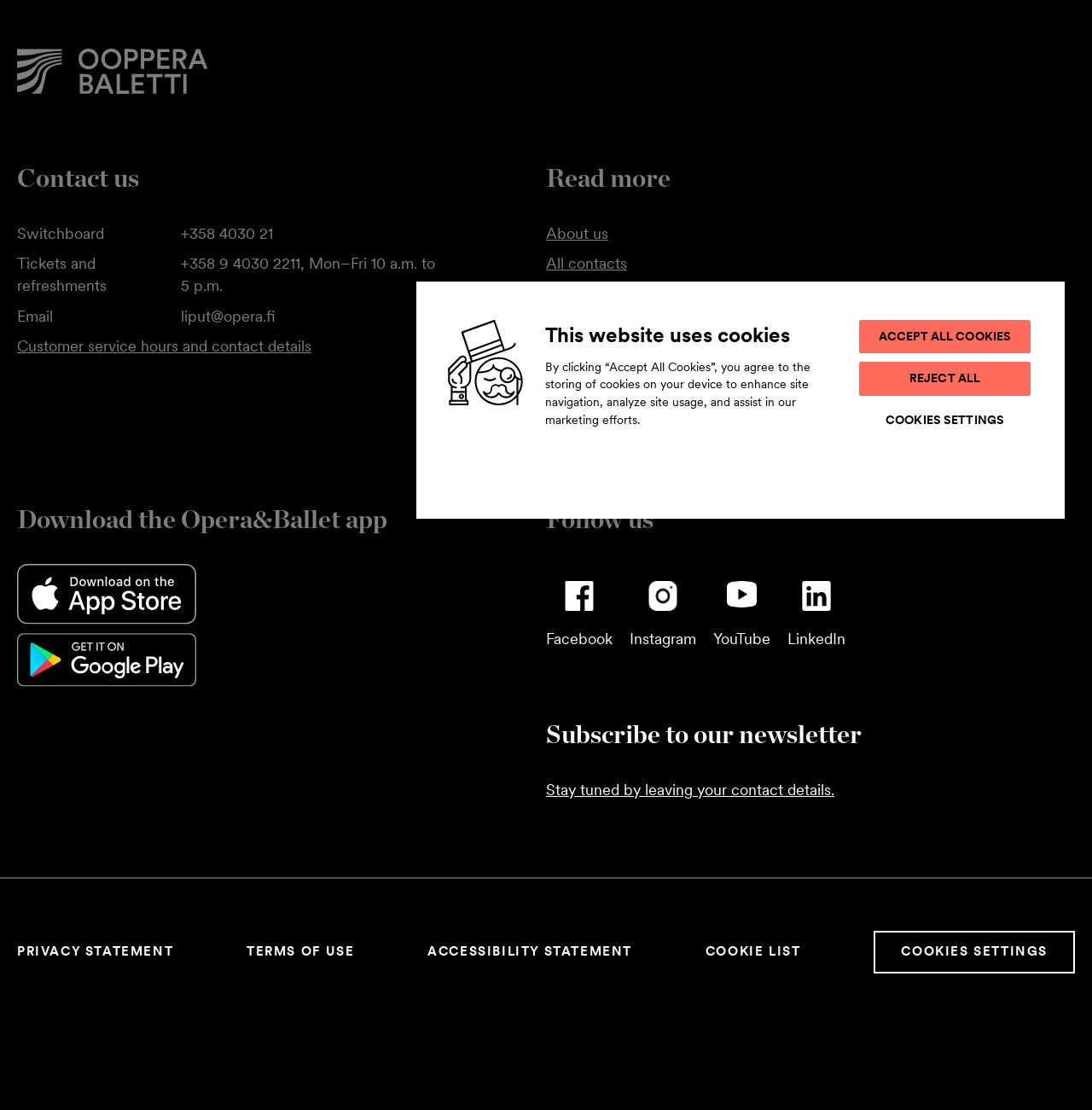Given the element description: "Ballet School", predict the bounding box coordinates of this UI element. The coordinates must be four float numbers between 0 and 1, given as [left, top, right, bottom].

[0.5, 0.366, 0.581, 0.383]